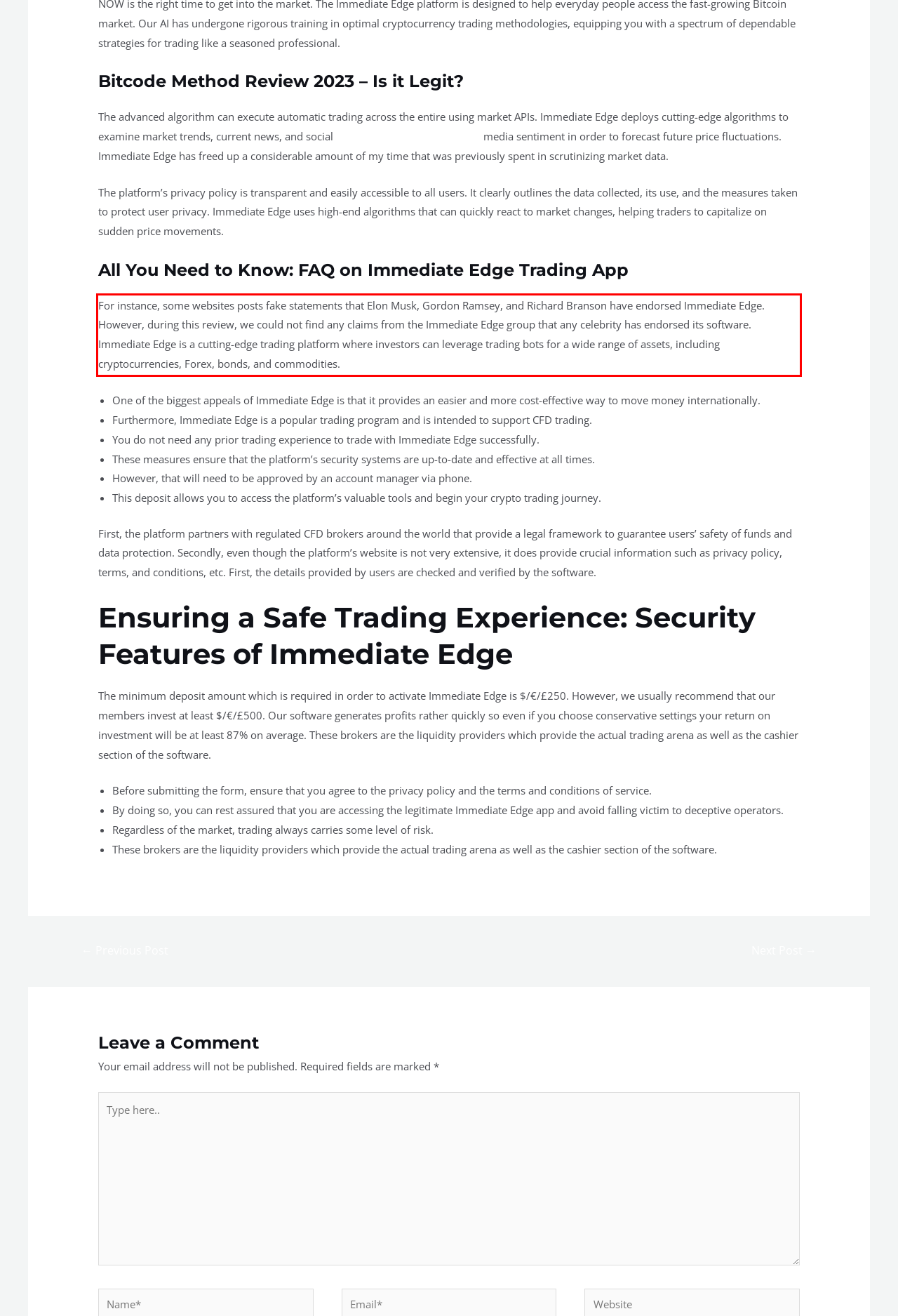There is a screenshot of a webpage with a red bounding box around a UI element. Please use OCR to extract the text within the red bounding box.

For instance, some websites posts fake statements that Elon Musk, Gordon Ramsey, and Richard Branson have endorsed Immediate Edge. However, during this review, we could not find any claims from the Immediate Edge group that any celebrity has endorsed its software. Immediate Edge is a cutting-edge trading platform where investors can leverage trading bots for a wide range of assets, including cryptocurrencies, Forex, bonds, and commodities.